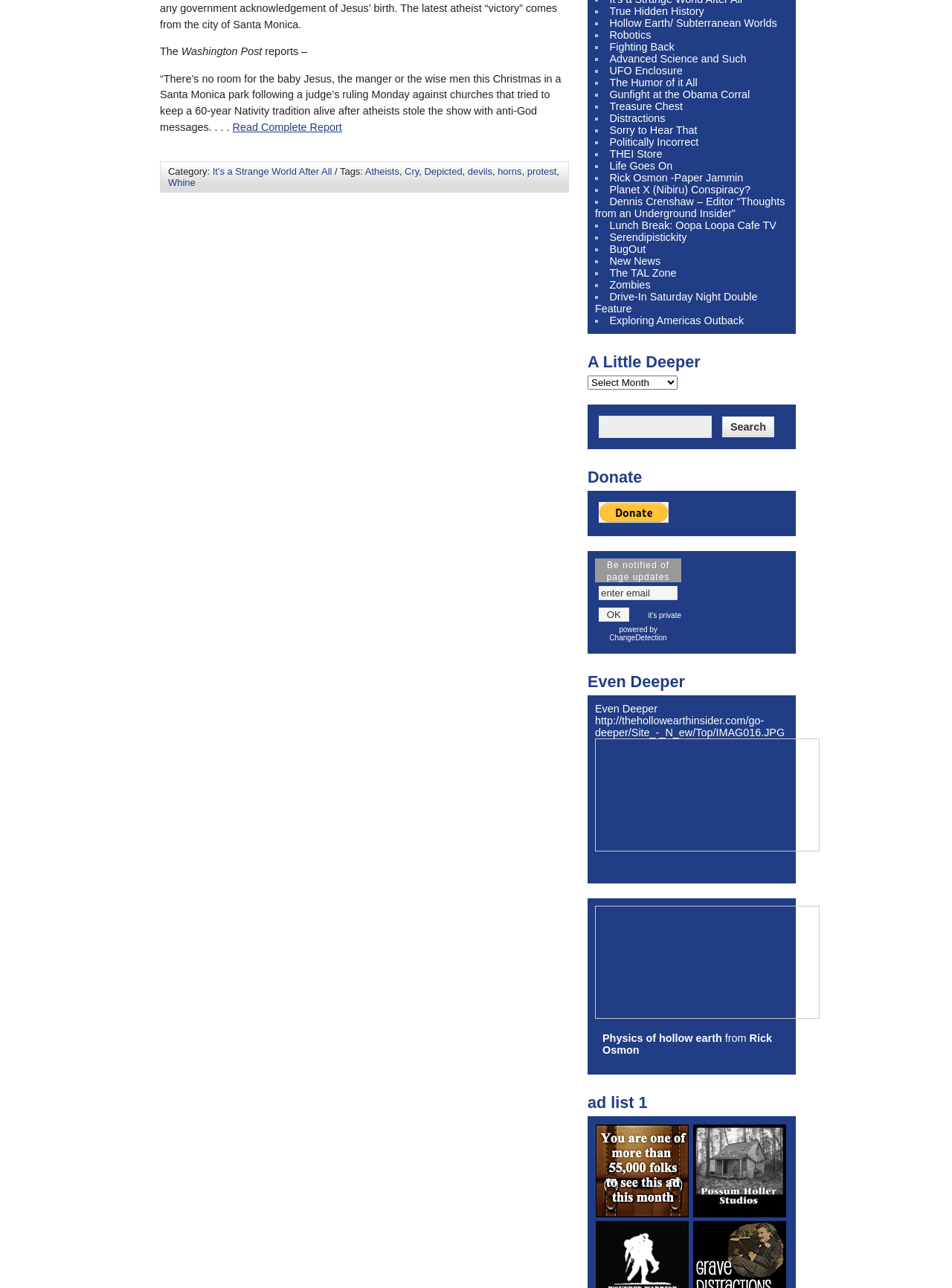Given the description "Sorry to Hear That", provide the bounding box coordinates of the corresponding UI element.

[0.64, 0.096, 0.732, 0.106]